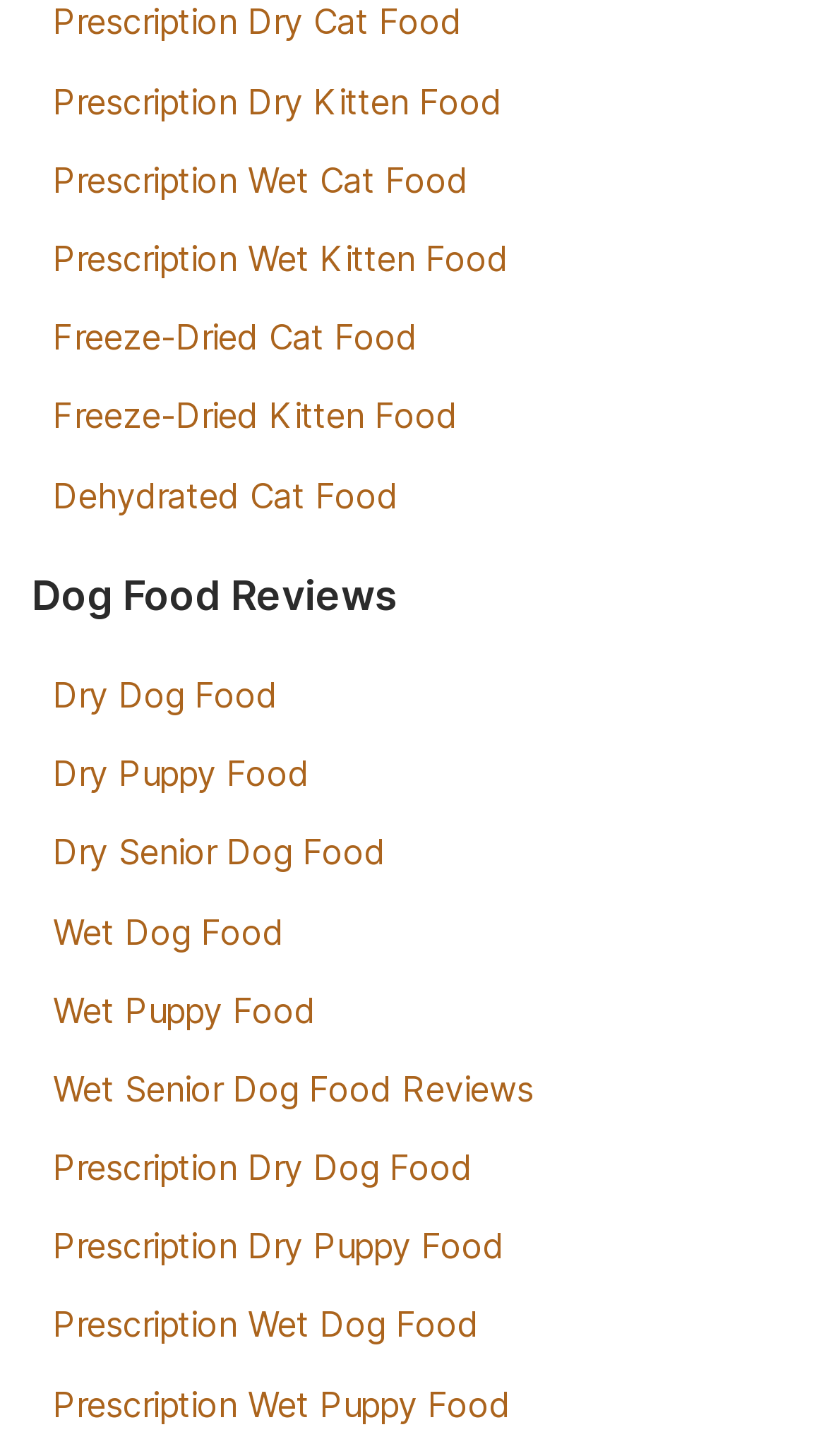Specify the bounding box coordinates for the region that must be clicked to perform the given instruction: "Explore Prescription Dry Dog Food".

[0.064, 0.787, 0.572, 0.816]